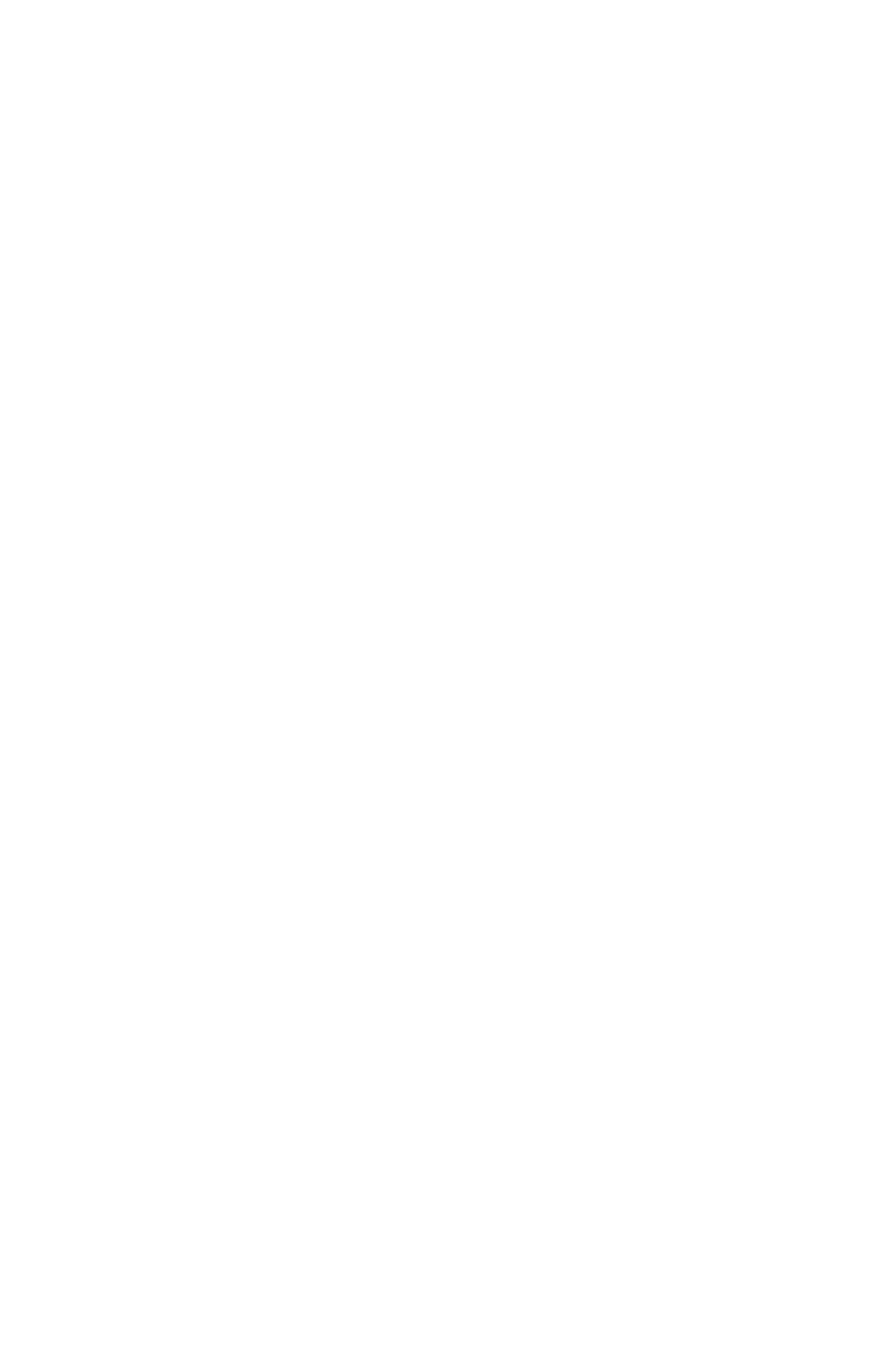Identify the bounding box coordinates of the region that needs to be clicked to carry out this instruction: "Get the latest on CAP STRAT WOMEN'S FORUM". Provide these coordinates as four float numbers ranging from 0 to 1, i.e., [left, top, right, bottom].

[0.038, 0.252, 0.962, 0.317]